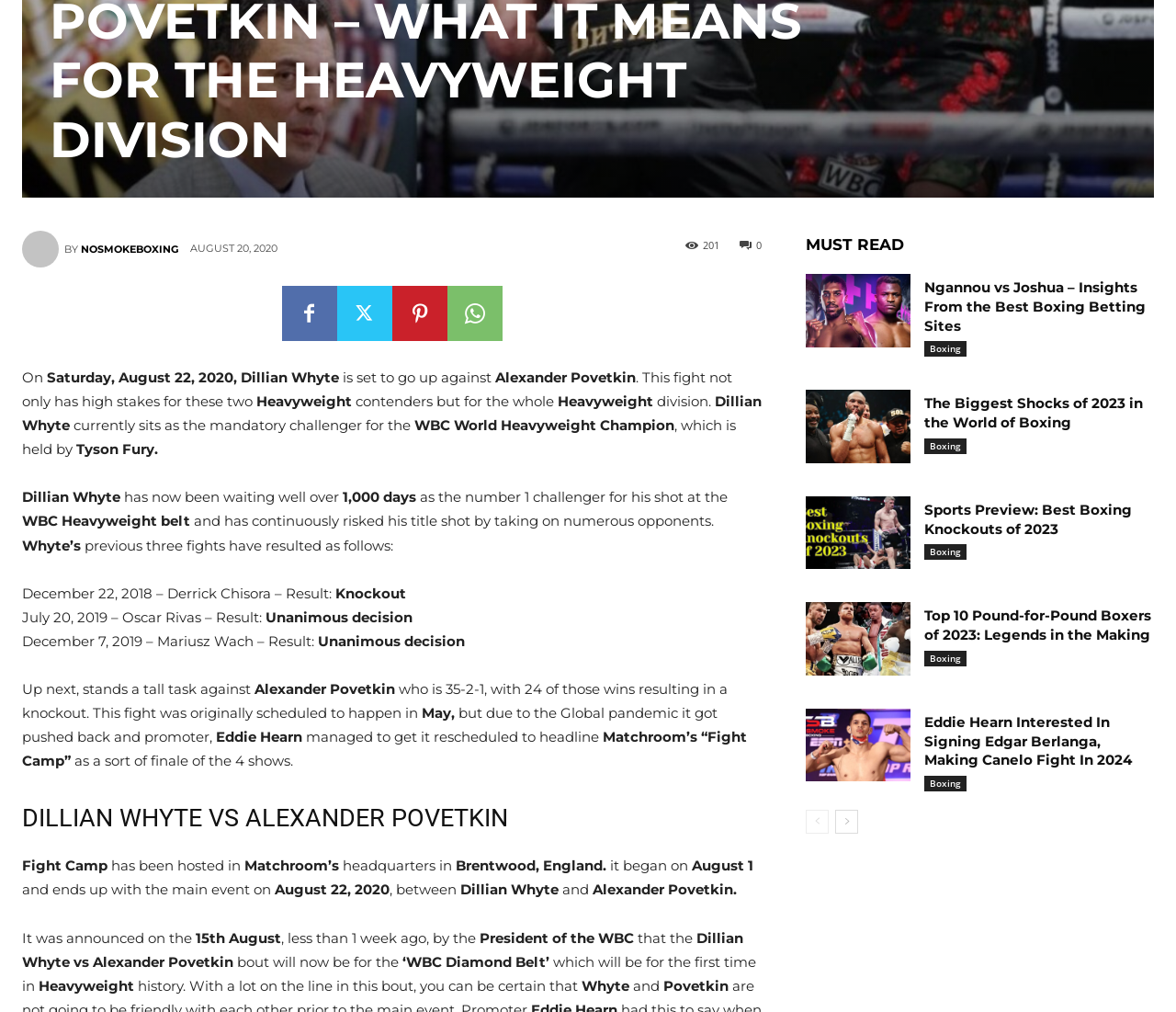Extract the bounding box coordinates of the UI element described by: "[Previous]". The coordinates should include four float numbers ranging from 0 to 1, e.g., [left, top, right, bottom].

None